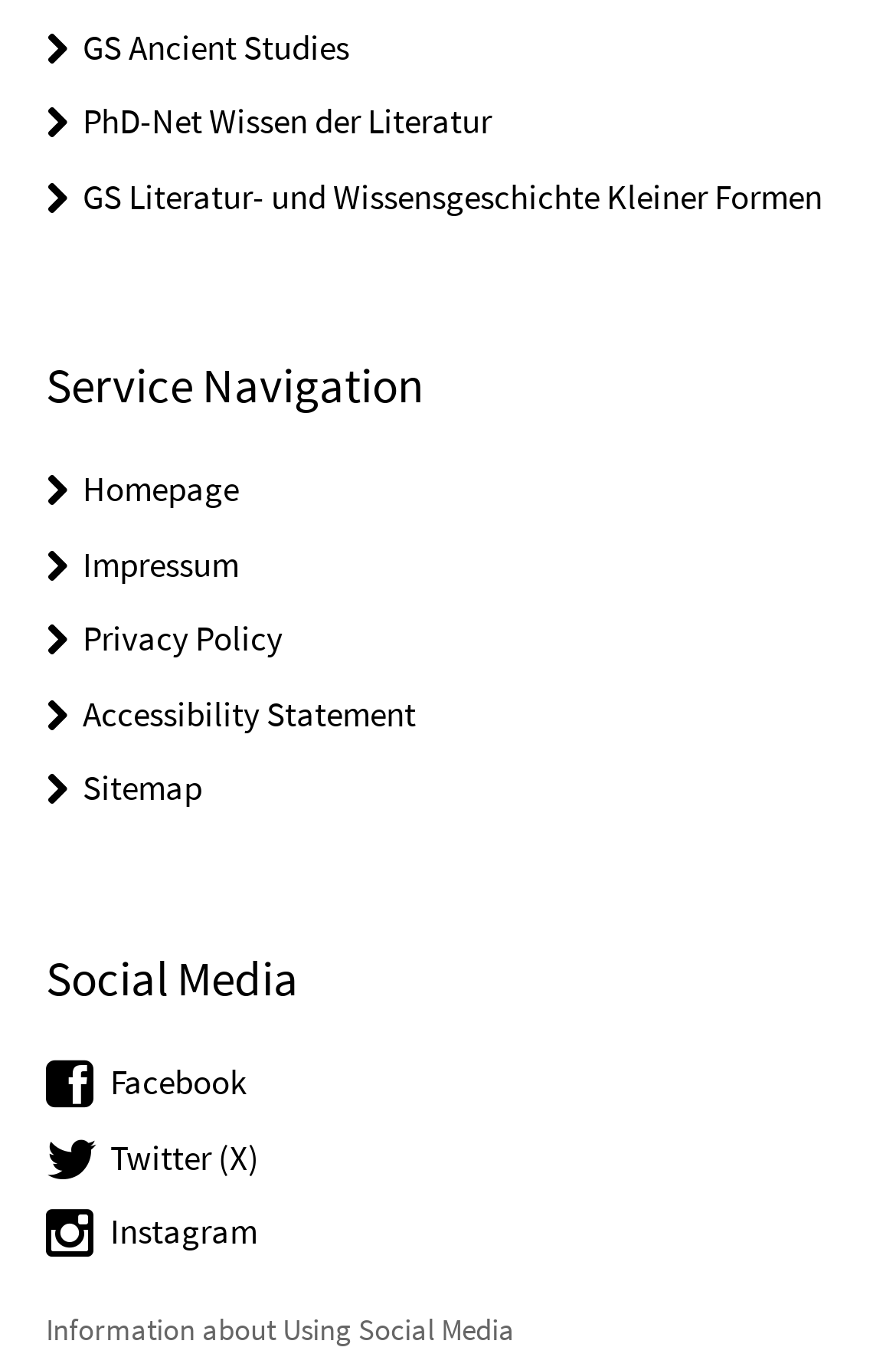What is the purpose of the 'Service Navigation' section?
Using the image as a reference, give a one-word or short phrase answer.

Links to website services